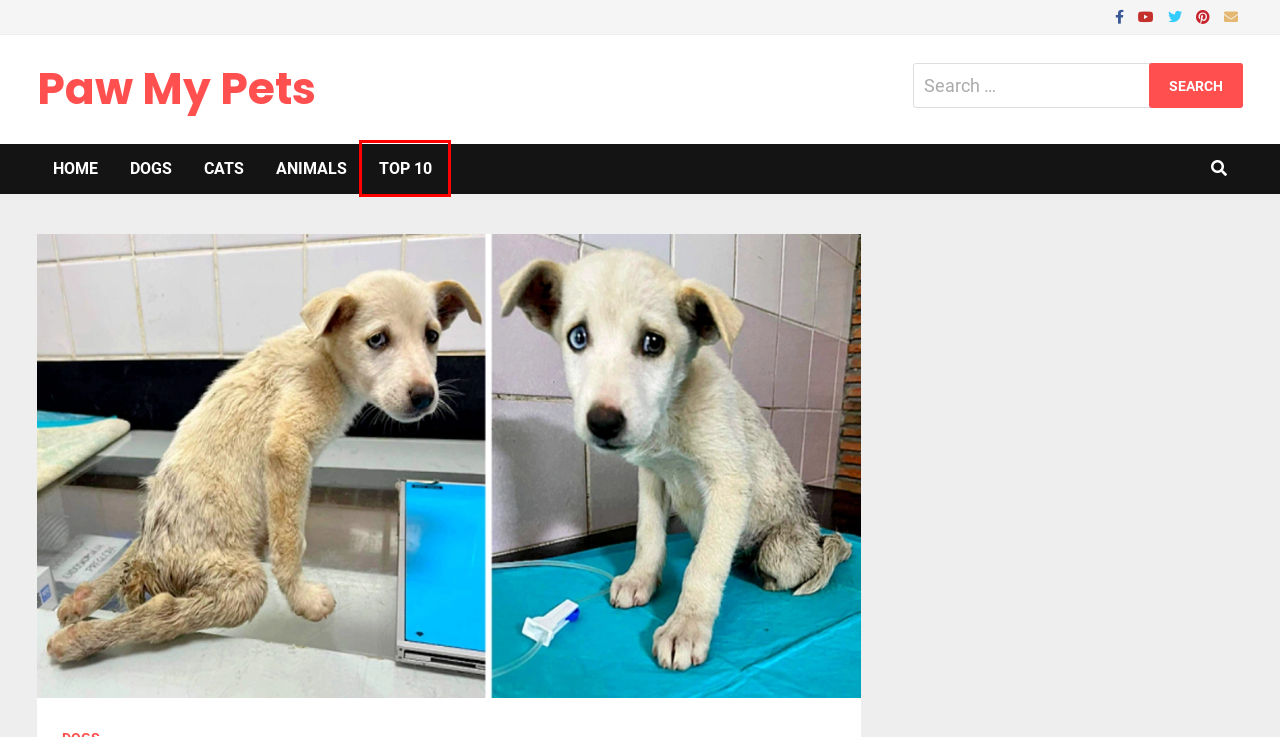Given a screenshot of a webpage with a red bounding box highlighting a UI element, determine which webpage description best matches the new webpage that appears after clicking the highlighted element. Here are the candidates:
A. Saved Circus Elephant Reunited After 22 Years Apart
B. Paw My Pets -
C. Animals Archives - Paw My Pets
D. Rescue Dog Overcomes Fear to Experience Gentle Touch for the First Time - Paw My Pets
E. Dogs Archives - Paw My Pets
F. Woman’s Giving An Interview When An Elephant Sneaks Up From Behind
G. Cats Archives - Paw My Pets
H. Top 10 Archives - Paw My Pets

H